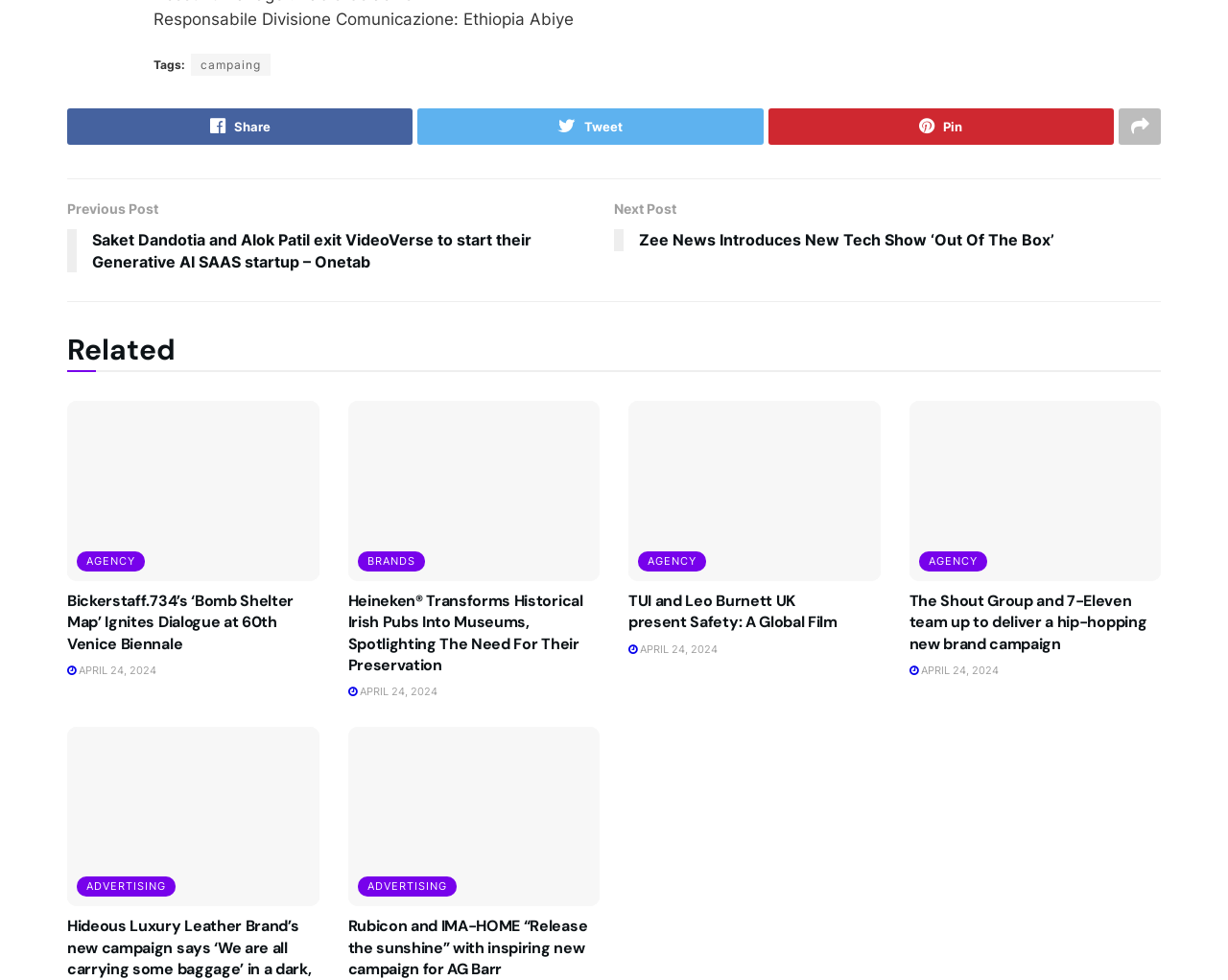Show the bounding box coordinates for the HTML element as described: "campaing".

[0.155, 0.055, 0.22, 0.077]